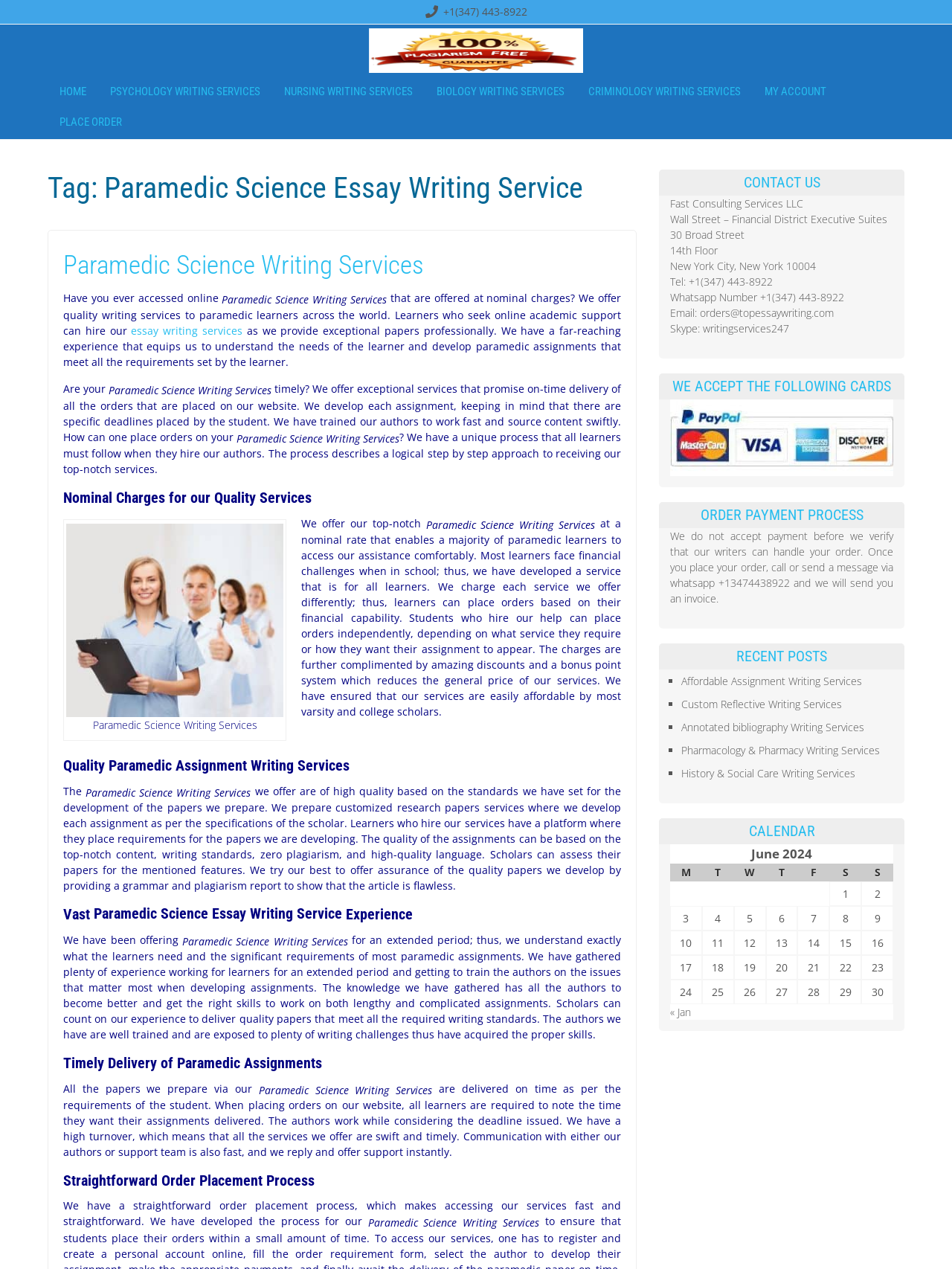Determine the coordinates of the bounding box that should be clicked to complete the instruction: "click the 'PLACE ORDER' link". The coordinates should be represented by four float numbers between 0 and 1: [left, top, right, bottom].

[0.051, 0.085, 0.14, 0.109]